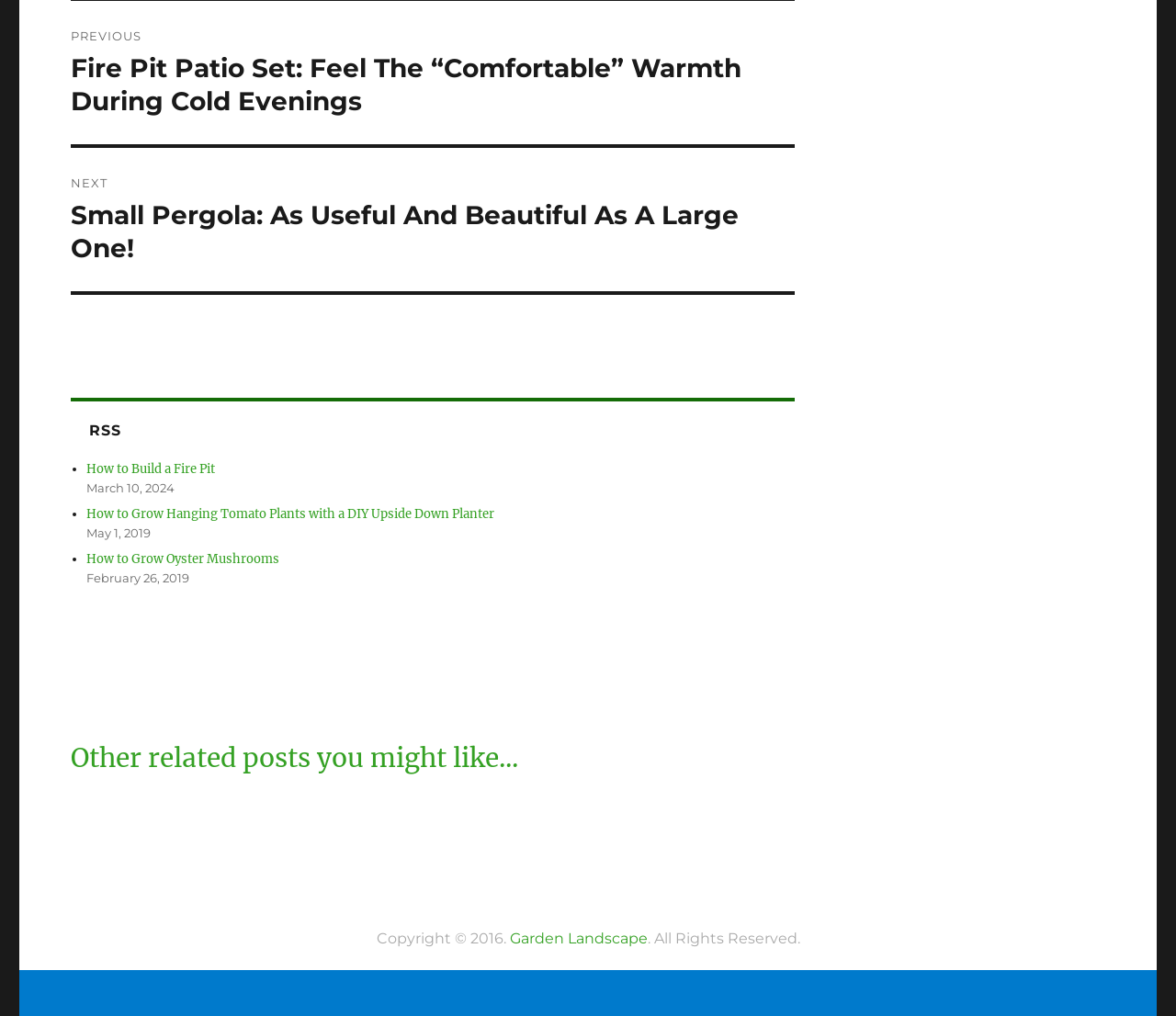Determine the bounding box coordinates (top-left x, top-left y, bottom-right x, bottom-right y) of the UI element described in the following text: How to Grow Oyster Mushrooms

[0.073, 0.542, 0.237, 0.558]